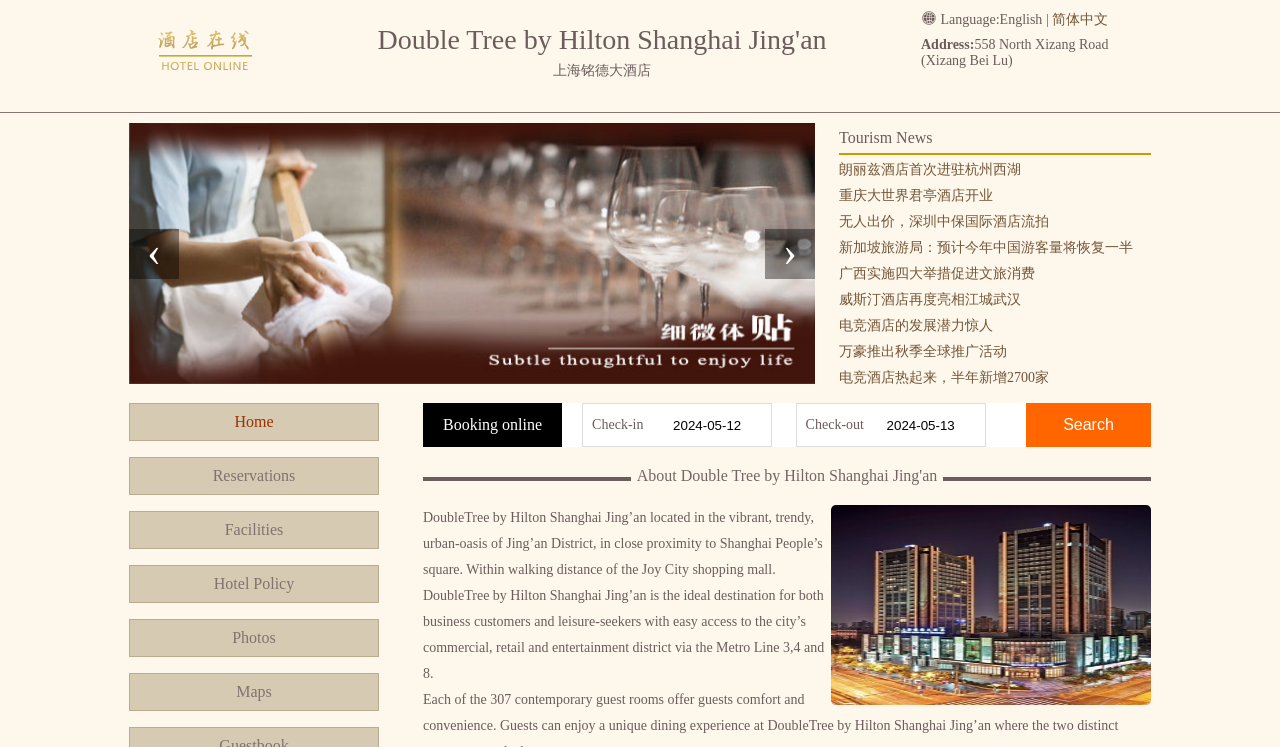Please locate the bounding box coordinates of the element that should be clicked to achieve the given instruction: "Contact Us".

None